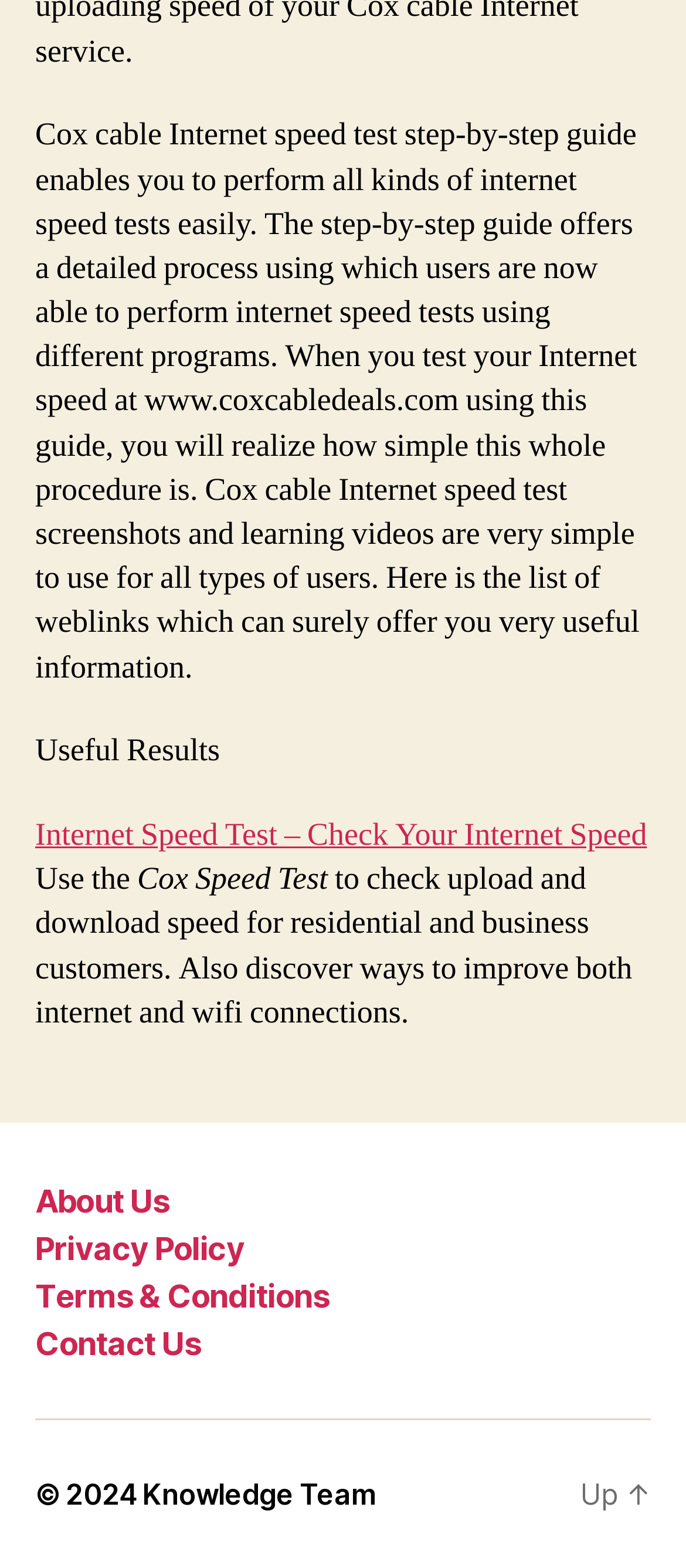Refer to the image and provide an in-depth answer to the question:
What can users discover using the Cox Speed Test?

According to the static text, users can discover ways to improve both internet and wifi connections using the Cox Speed Test, in addition to checking upload and download speed for residential and business customers.